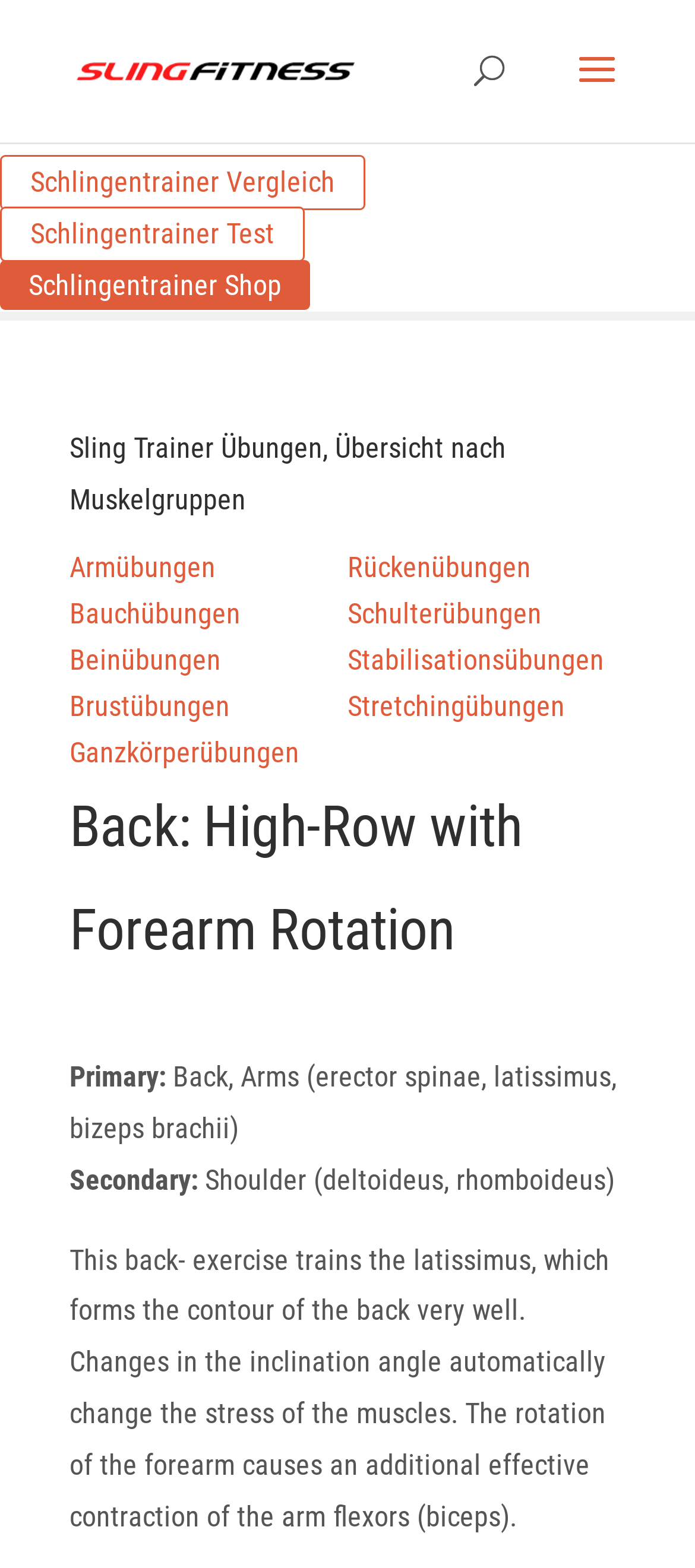Identify and extract the main heading from the webpage.

Sling Trainer Übungen, Übersicht nach Muskelgruppen